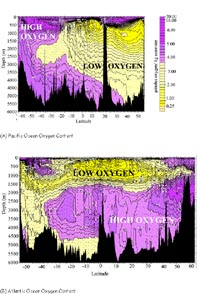Generate an elaborate caption for the image.

This image presents two comparative graphs illustrating the oxygen content in the Pacific and Atlantic Oceans, a vital aspect of oceanography, especially concerning marine health and climate dynamics. The top graph focuses on the Pacific Ocean, delineating areas of high and low oxygen concentration, marked in distinct colors: purple indicates low oxygen levels, while yellow represents high oxygen levels. The bottom graph pertains to the Atlantic Ocean, showing a similar pattern of oxygen distribution. 

Each graph features depth measurements on the vertical axis and latitude on the horizontal axis, providing a comprehensive view of how oxygen levels vary with depth and across different oceanic regions. Notably, areas with low oxygen concentrations can have profound impacts on marine ecosystems, affecting species distribution and overall ocean health. These visual representations emphasize the dynamic relationship between ocean circulation patterns and oxygen content, critical for understanding the broader implications of climate change on global fisheries and marine biodiversity.